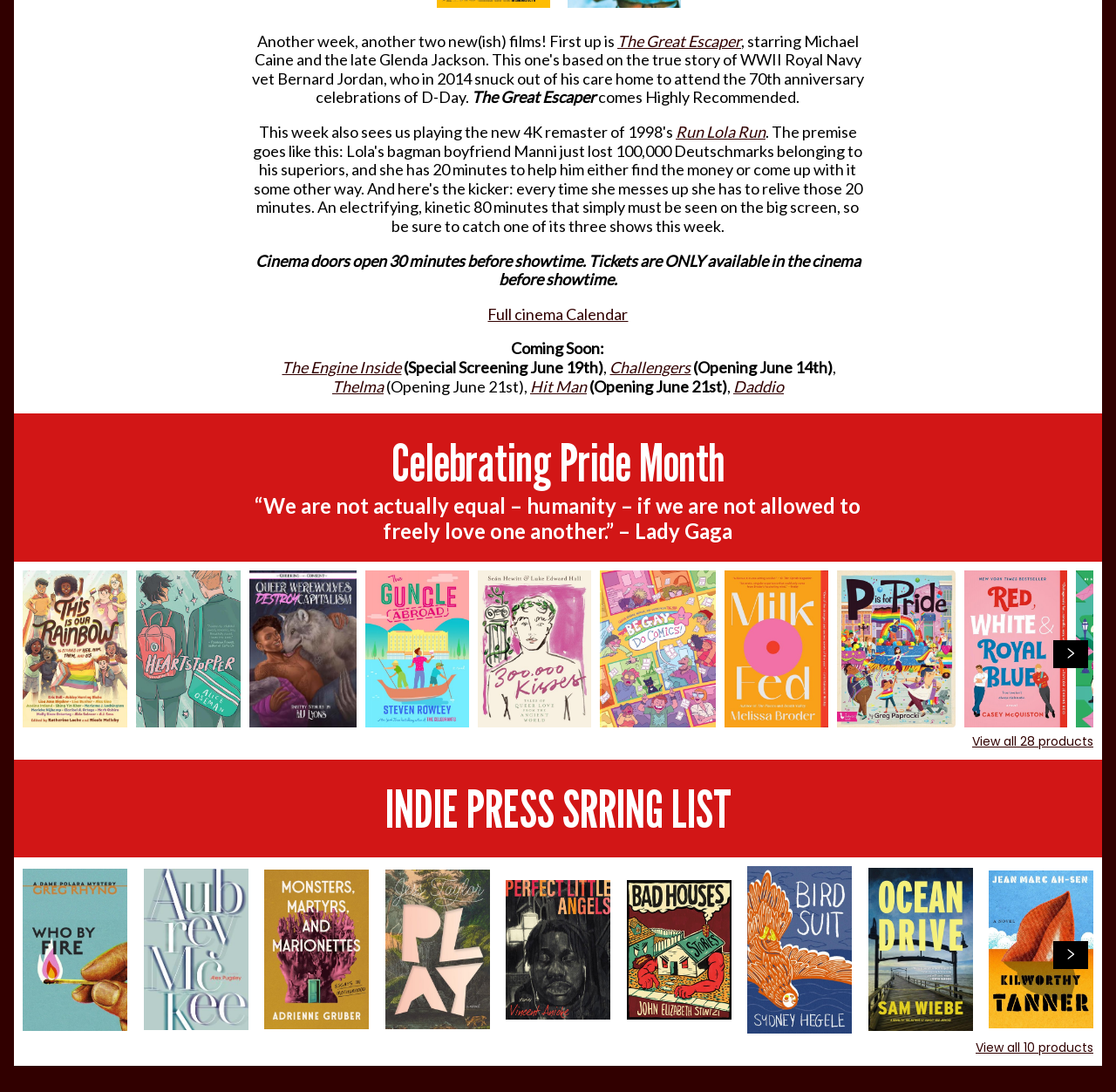Pinpoint the bounding box coordinates of the element that must be clicked to accomplish the following instruction: "Click on the link to view Full cinema Calendar". The coordinates should be in the format of four float numbers between 0 and 1, i.e., [left, top, right, bottom].

[0.437, 0.279, 0.563, 0.296]